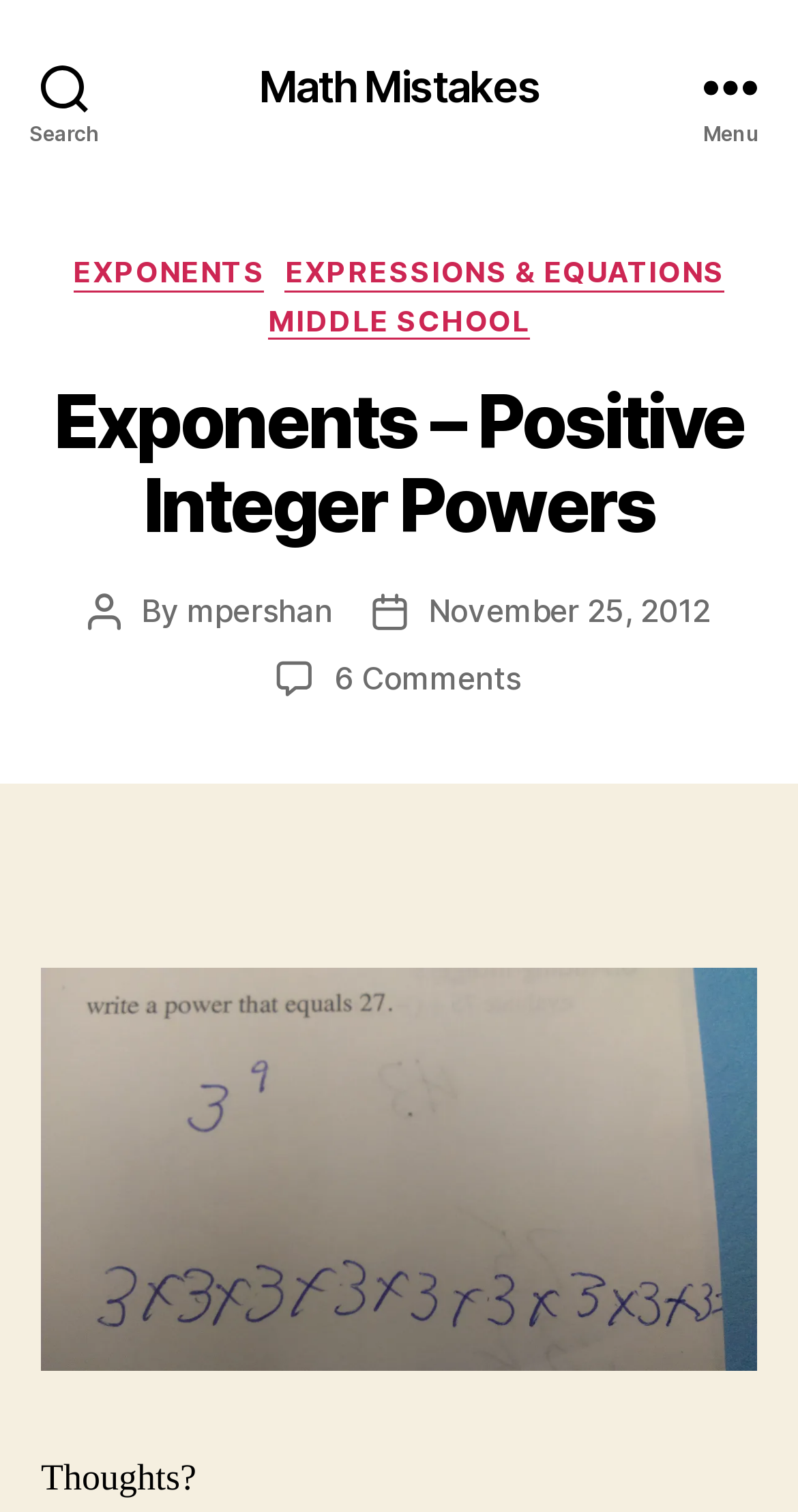How many comments are there on the post? Examine the screenshot and reply using just one word or a brief phrase.

6